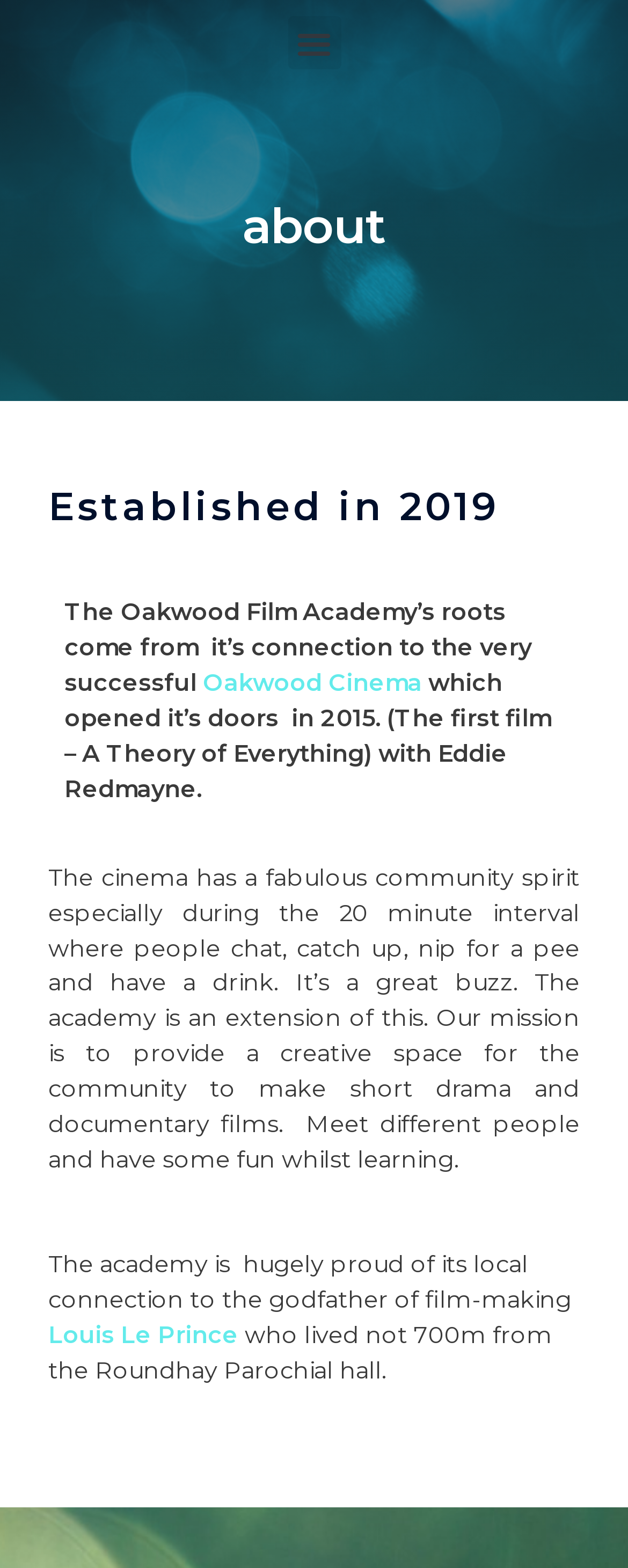Carefully examine the image and provide an in-depth answer to the question: Who is the godfather of film-making mentioned on the webpage?

I found this answer by reading the text that says 'the academy is hugely proud of its local connection to the godfather of film-making' and then finding the link 'Louis Le Prince' which is located nearby. This text is part of the main content of the webpage.